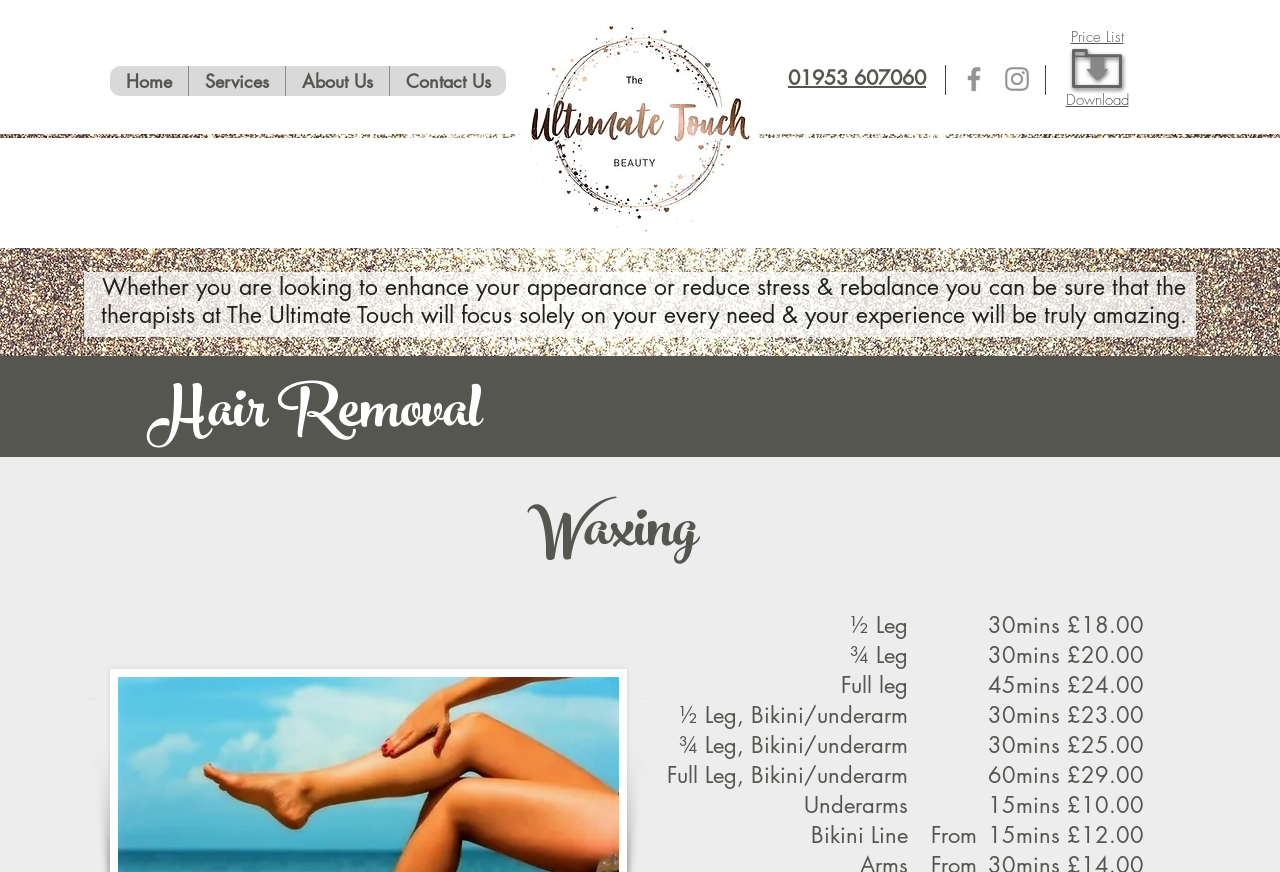Predict the bounding box of the UI element based on this description: "Contact Us".

[0.304, 0.076, 0.395, 0.11]